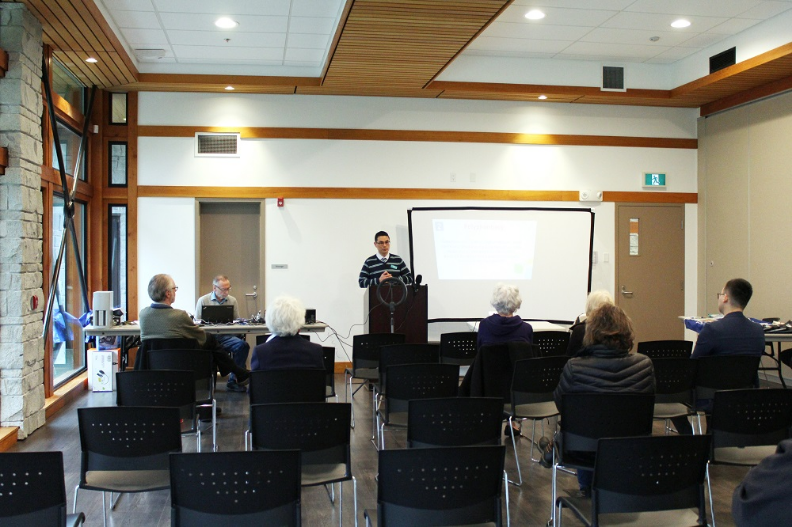What is the topic of the presentation?
Please give a detailed and elaborate explanation in response to the question.

The caption states that the presentation is focused on pharmacy services available to older adults, which implies that the topic of the presentation is related to the services provided by pharmacies to seniors, including medication reviews and building relationships between seniors and their pharmacists.